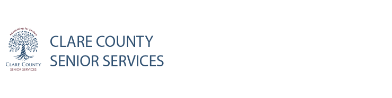Use one word or a short phrase to answer the question provided: 
What is the target audience of the organization?

Older adults